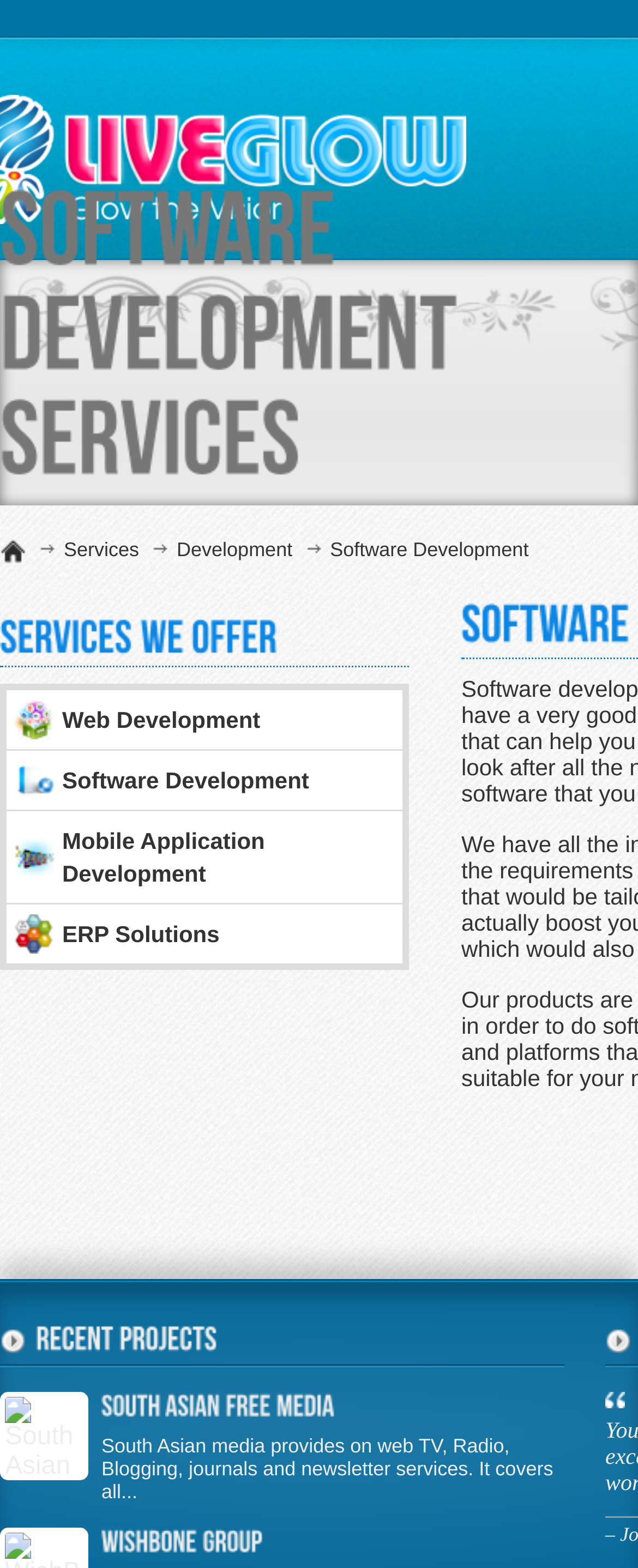Please specify the bounding box coordinates of the element that should be clicked to execute the given instruction: 'click on Software Development Services'. Ensure the coordinates are four float numbers between 0 and 1, expressed as [left, top, right, bottom].

[0.0, 0.122, 1.0, 0.322]